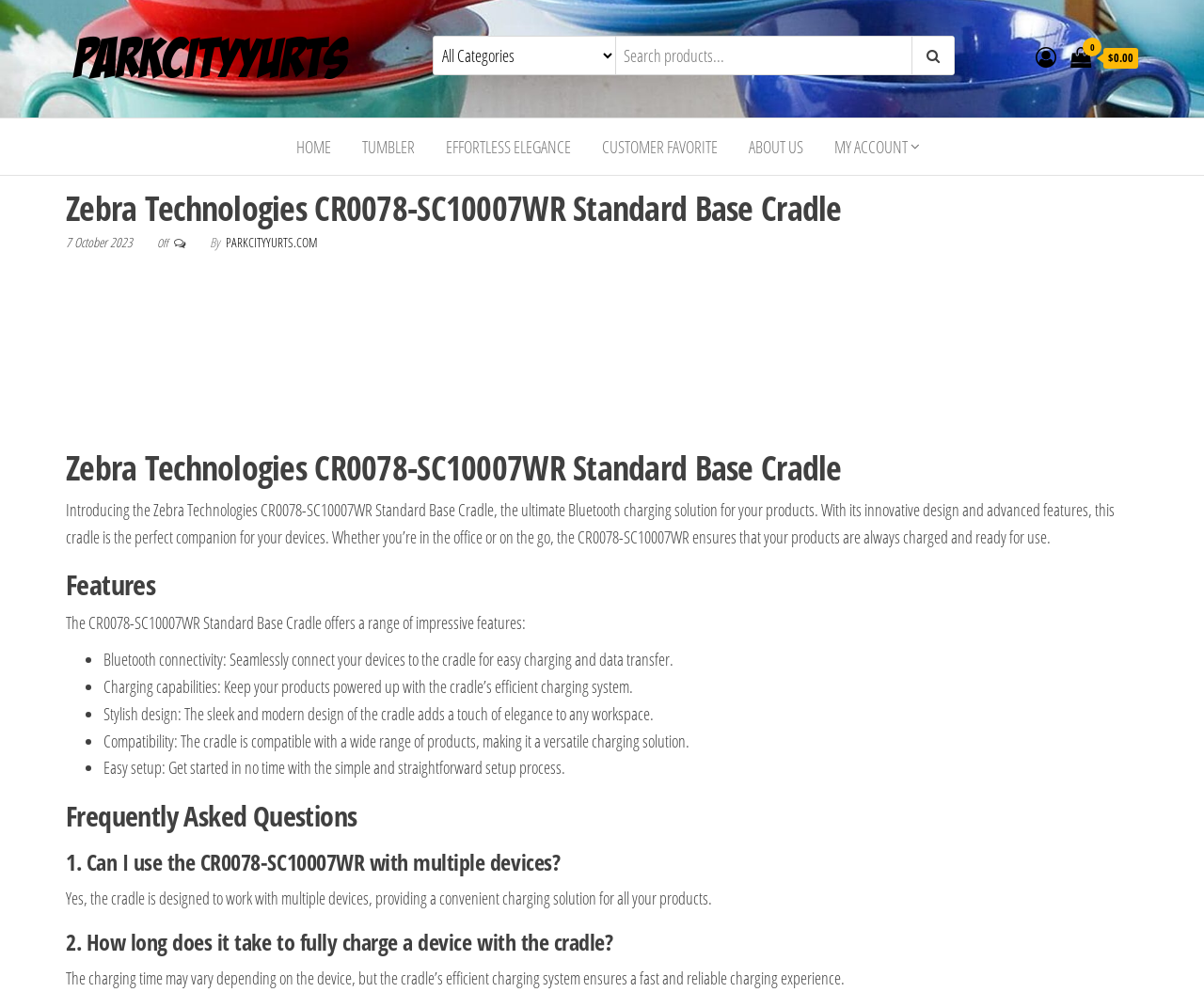Specify the bounding box coordinates of the area that needs to be clicked to achieve the following instruction: "View my account".

[0.681, 0.118, 0.766, 0.174]